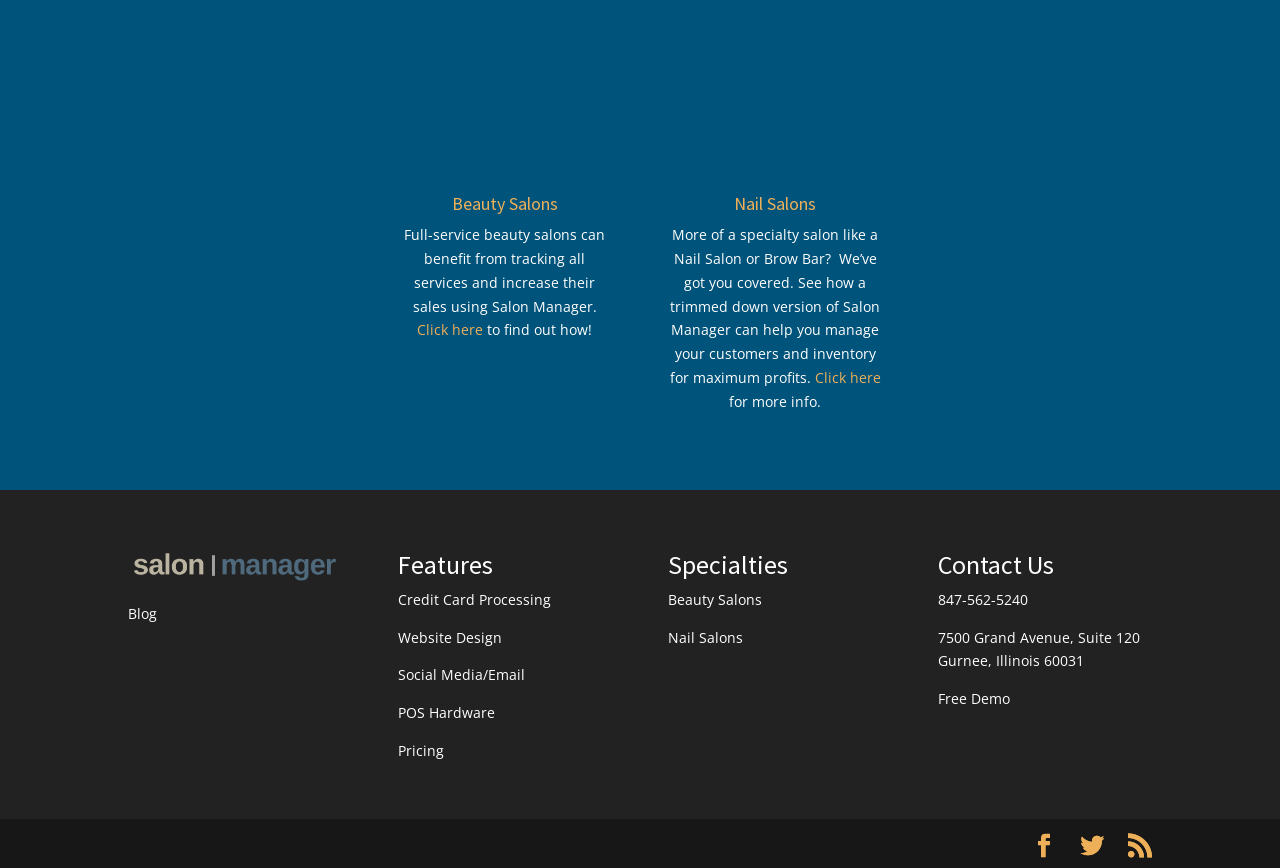Based on the element description: "Nail Salons", identify the bounding box coordinates for this UI element. The coordinates must be four float numbers between 0 and 1, listed as [left, top, right, bottom].

[0.522, 0.723, 0.581, 0.745]